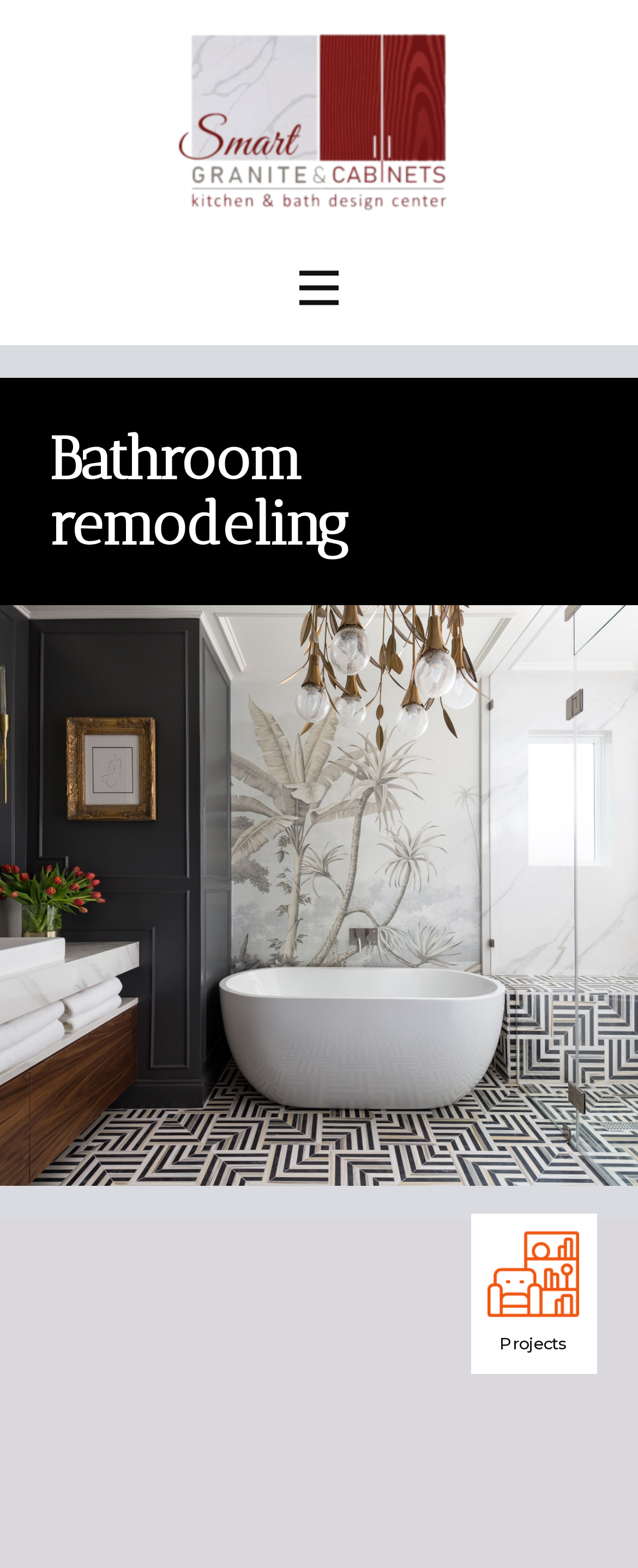From the webpage screenshot, predict the bounding box of the UI element that matches this description: "parent_node: HOME title="Home"".

[0.269, 0.0, 0.731, 0.153]